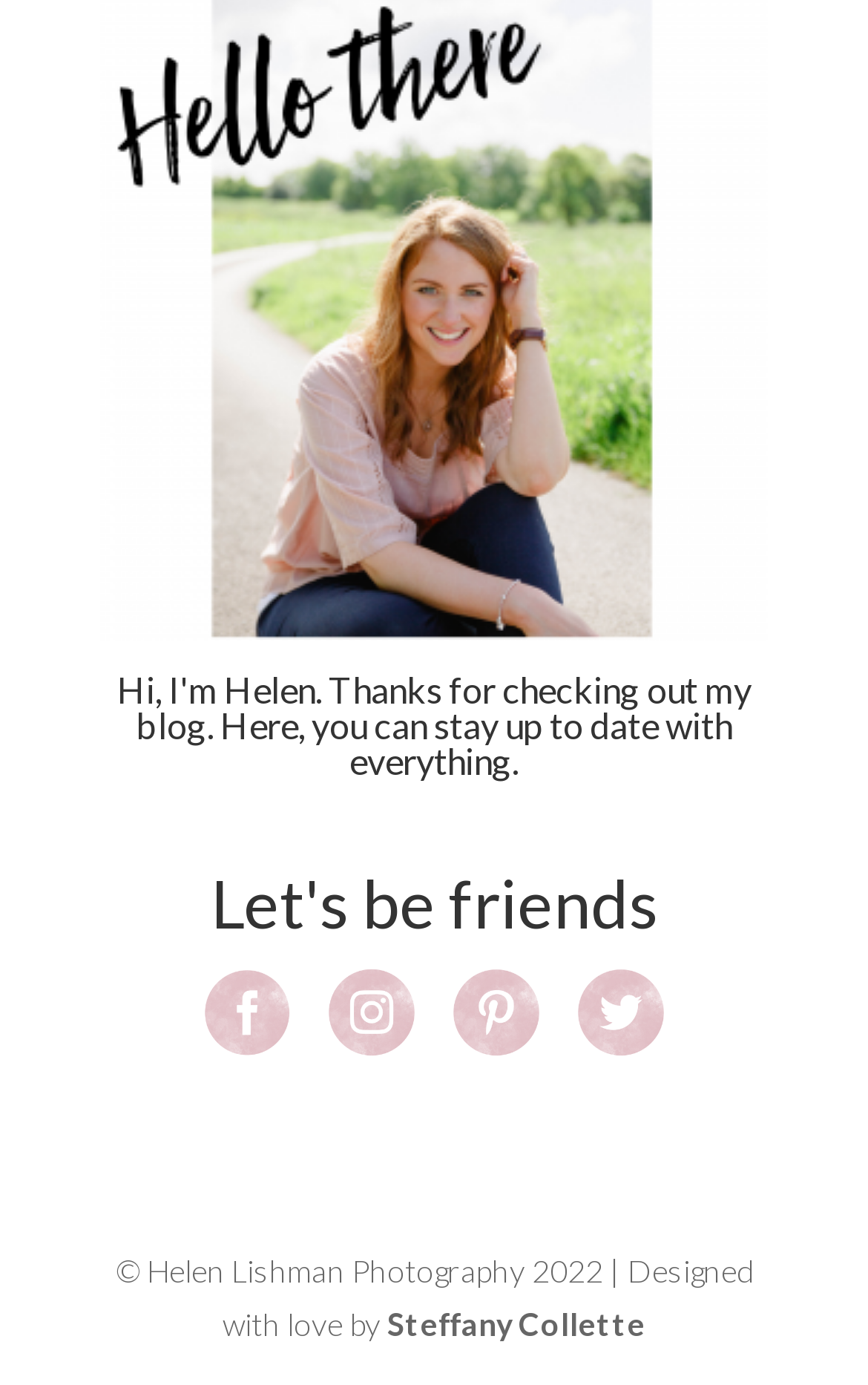Please examine the image and provide a detailed answer to the question: What is the year of copyright?

The answer can be found in the footer section, where it says '© Helen Lishman Photography 2022'.